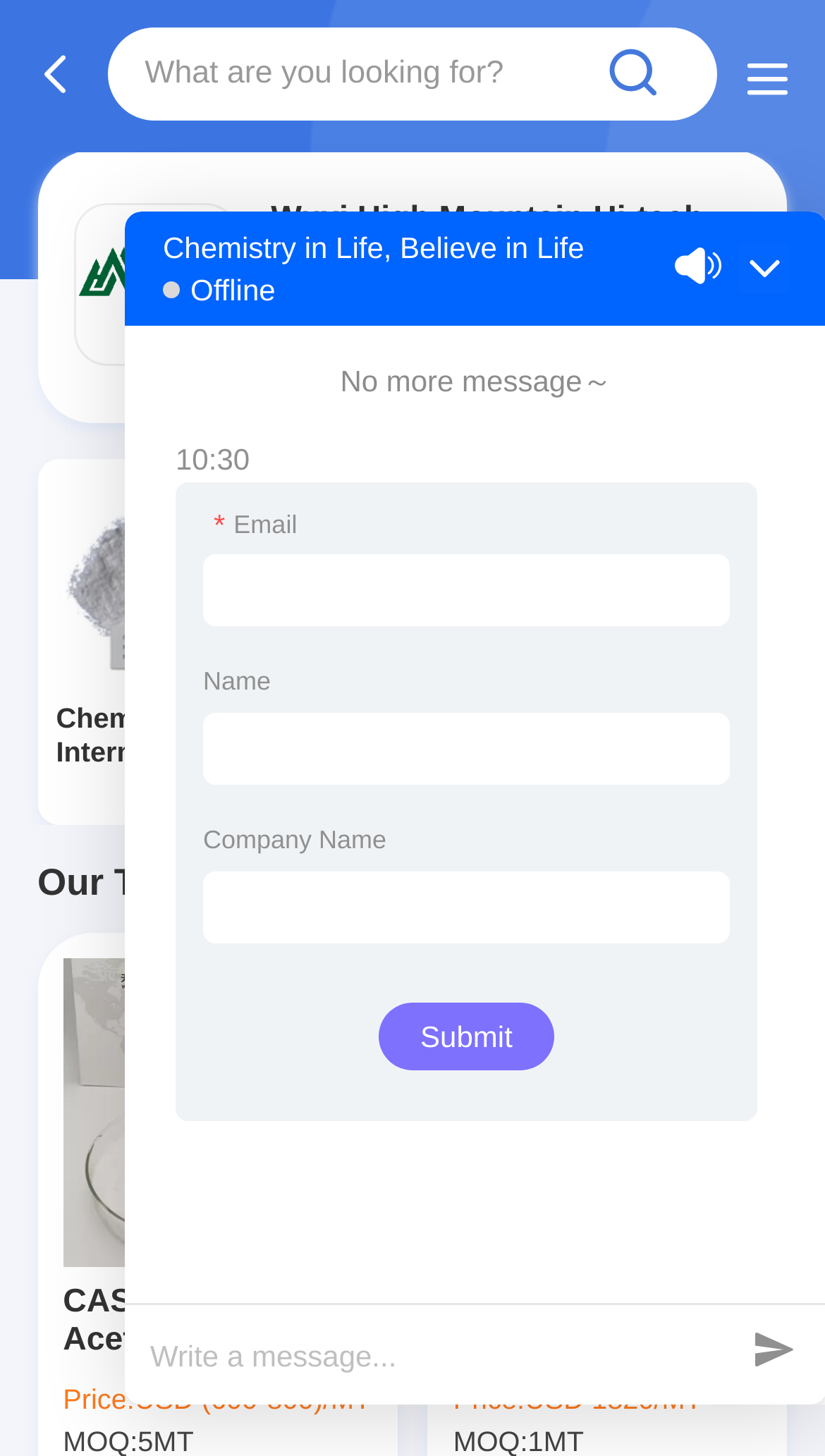What is the company name?
Use the screenshot to answer the question with a single word or phrase.

Wuxi High Mountain Hi-tech Development Co.,Ltd